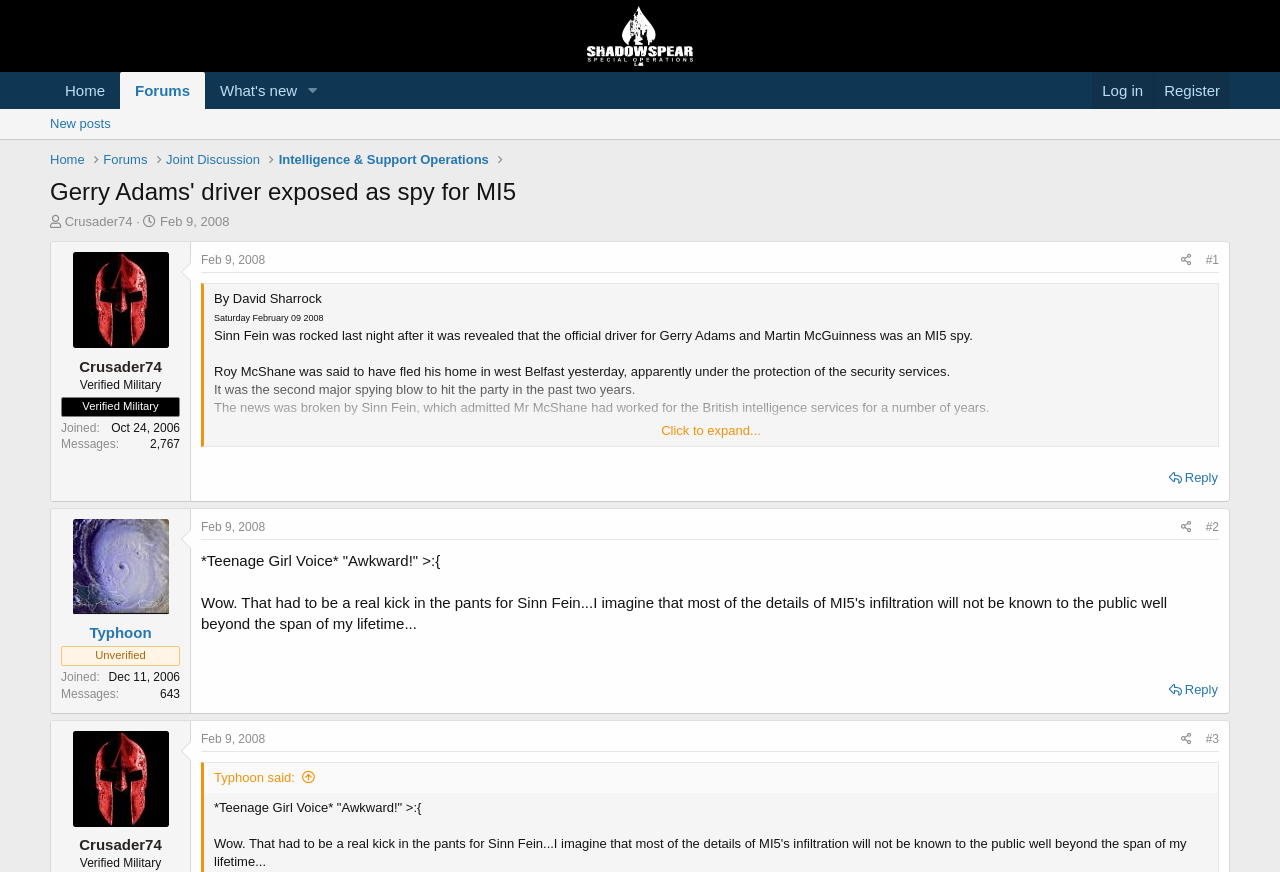Please identify the coordinates of the bounding box for the clickable region that will accomplish this instruction: "Click the 'Log in' link".

[0.853, 0.083, 0.901, 0.125]